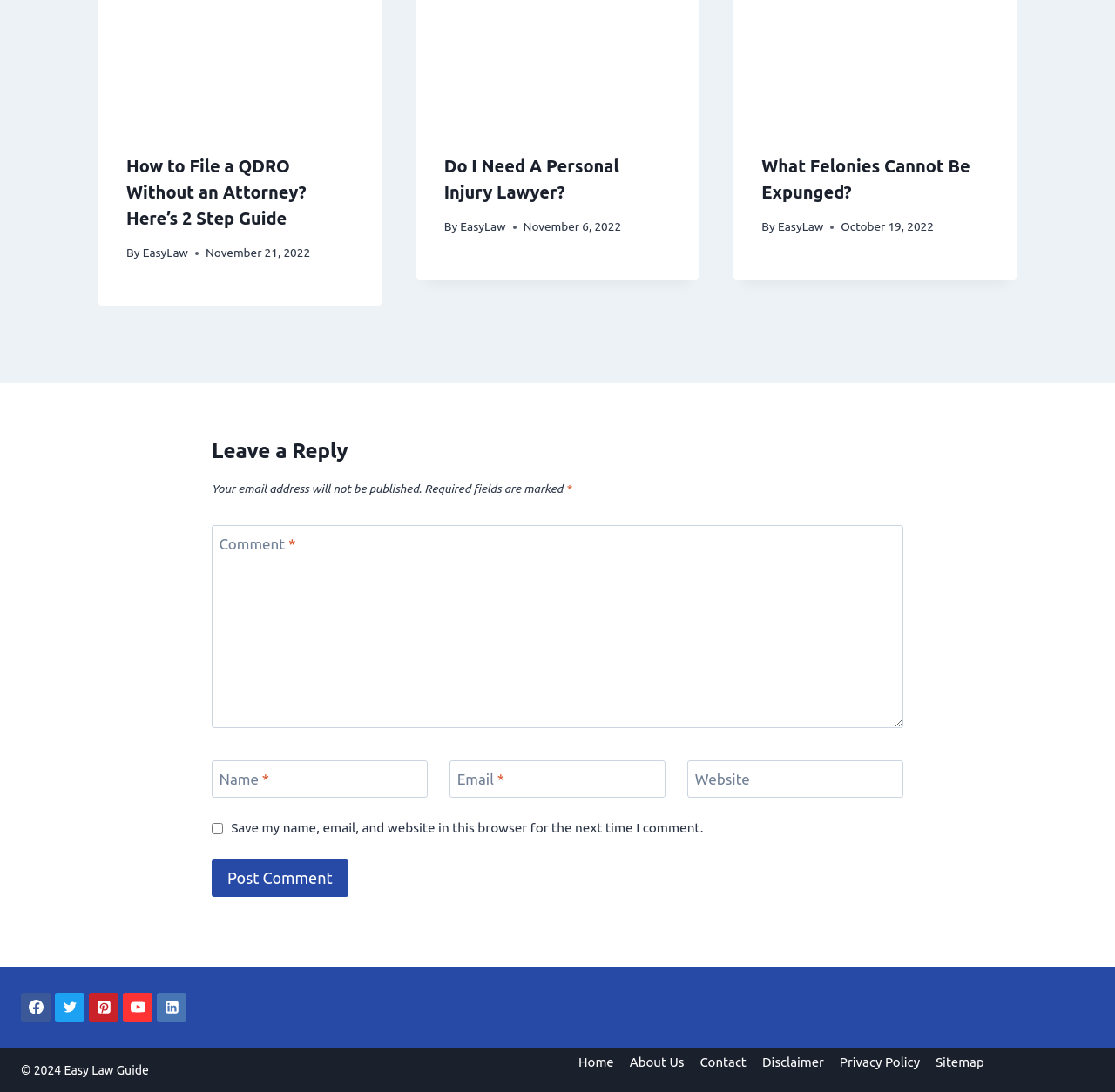What is the purpose of the textbox labeled 'Comment *'?
Please provide a comprehensive answer based on the details in the screenshot.

I inferred the purpose of the textbox labeled 'Comment *' by looking at its context within the webpage. The textbox is part of a form that includes fields for name and email, and a button labeled 'Post Comment'. This suggests that the textbox is intended for users to leave a comment.